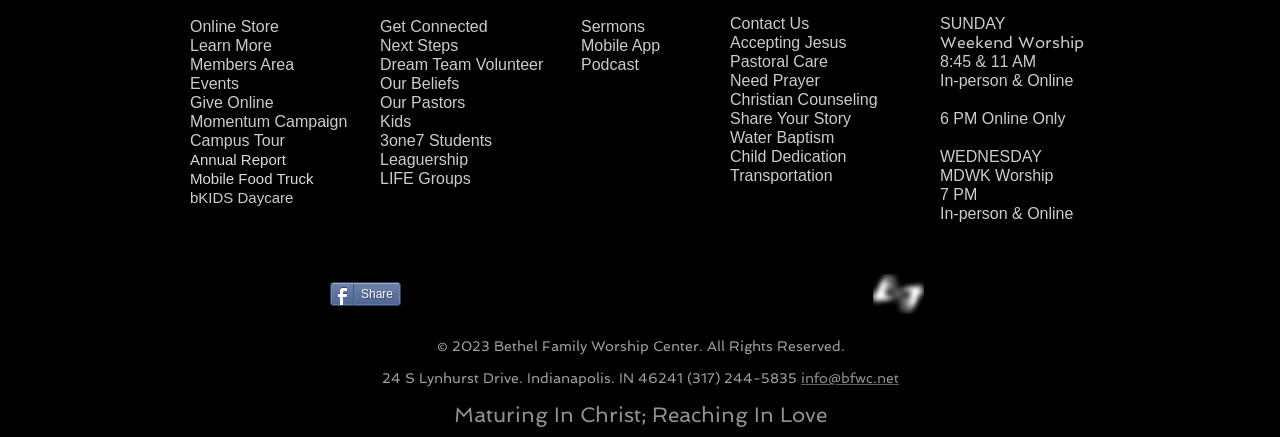Identify the bounding box for the UI element described as: "David Yurman Cable Cuff bracelet". Ensure the coordinates are four float numbers between 0 and 1, formatted as [left, top, right, bottom].

None